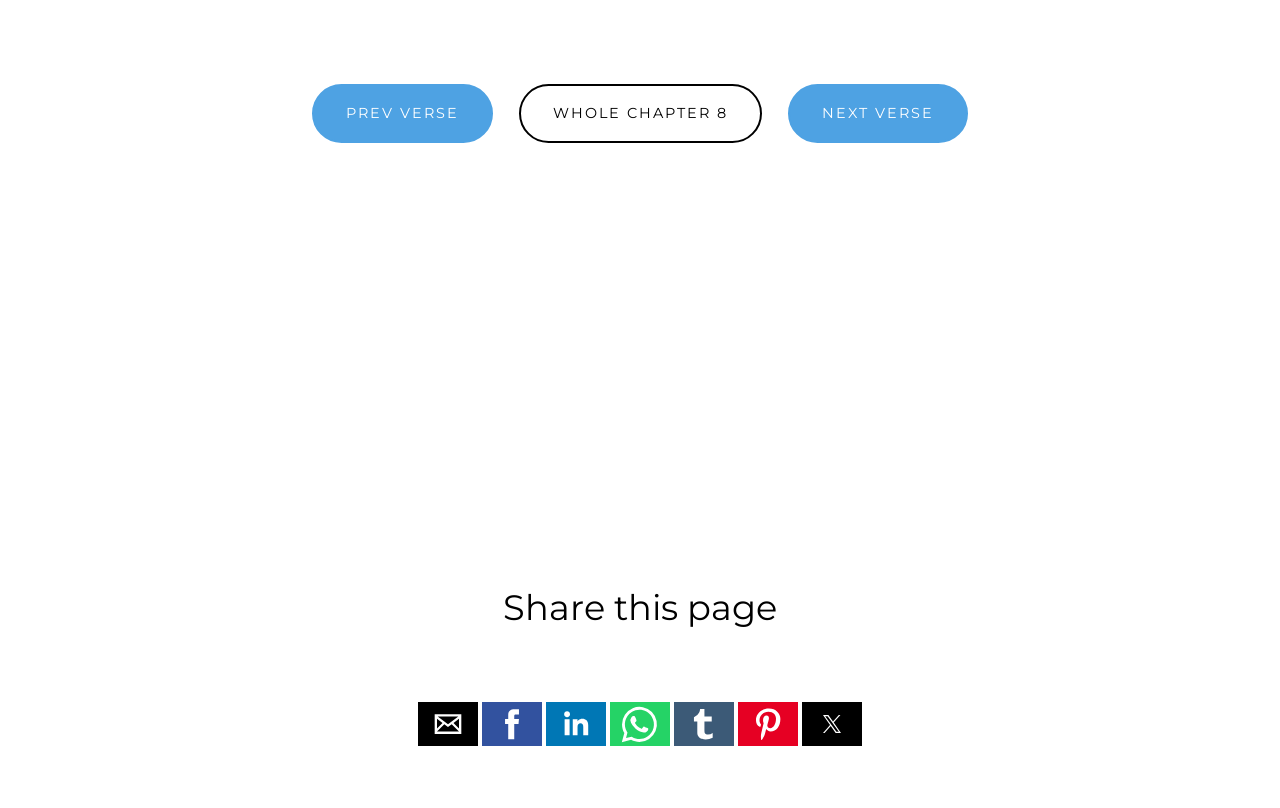Please provide the bounding box coordinates for the element that needs to be clicked to perform the following instruction: "Go to next verse". The coordinates should be given as four float numbers between 0 and 1, i.e., [left, top, right, bottom].

[0.615, 0.104, 0.756, 0.177]